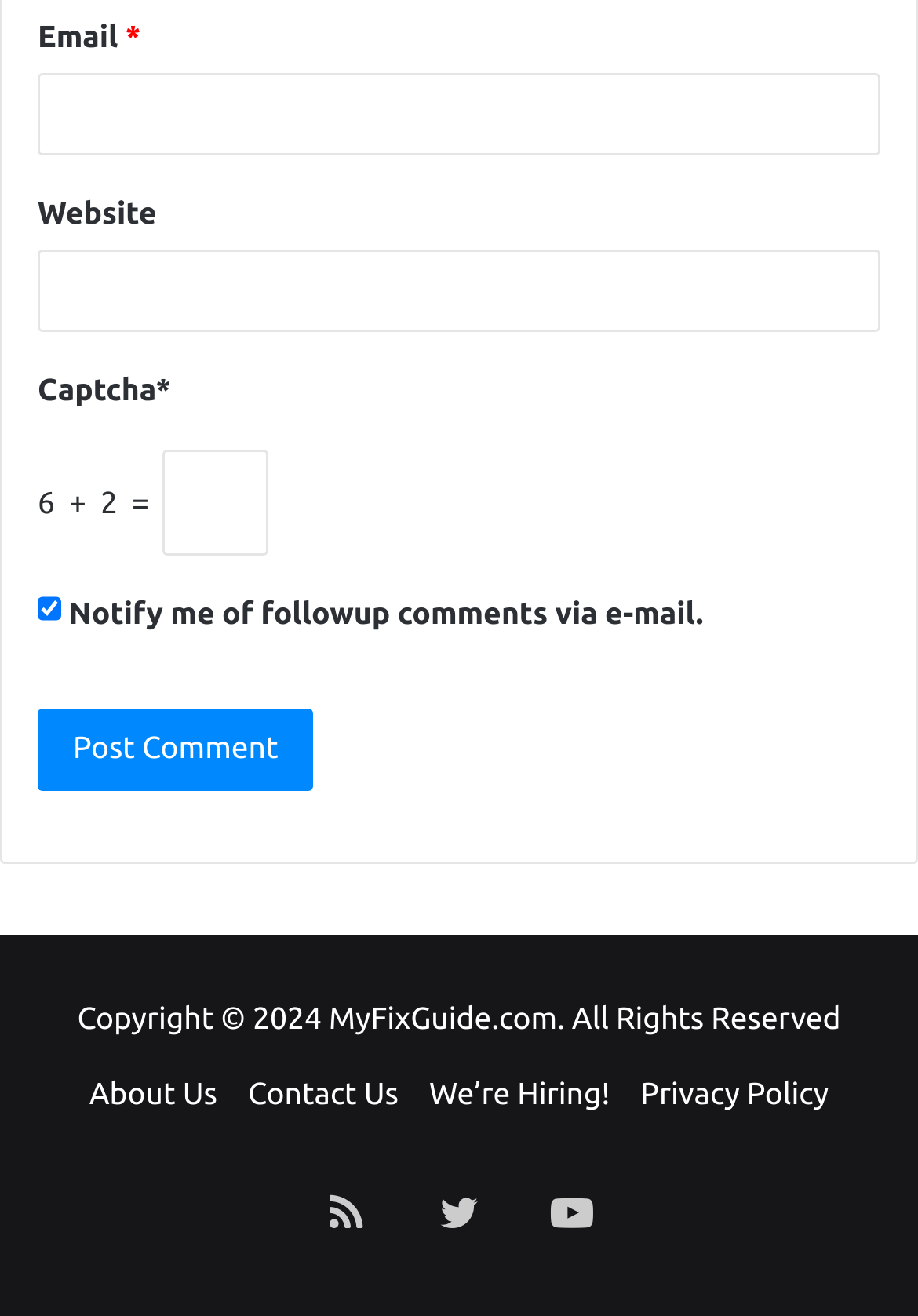Can you show the bounding box coordinates of the region to click on to complete the task described in the instruction: "subscribe to RSS"?

[0.315, 0.41, 0.438, 0.496]